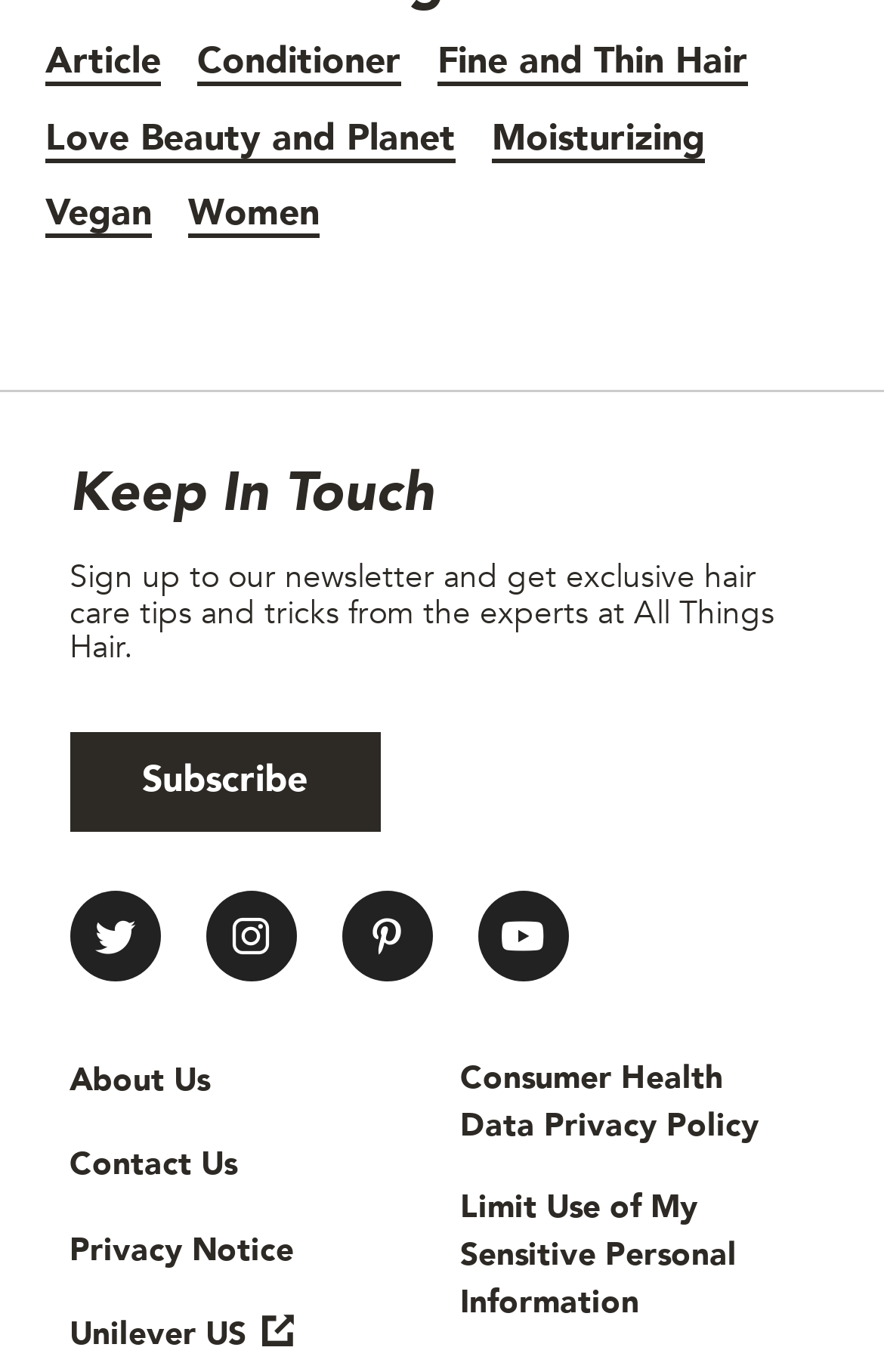Please specify the bounding box coordinates of the region to click in order to perform the following instruction: "Click on Article".

[0.051, 0.027, 0.182, 0.063]